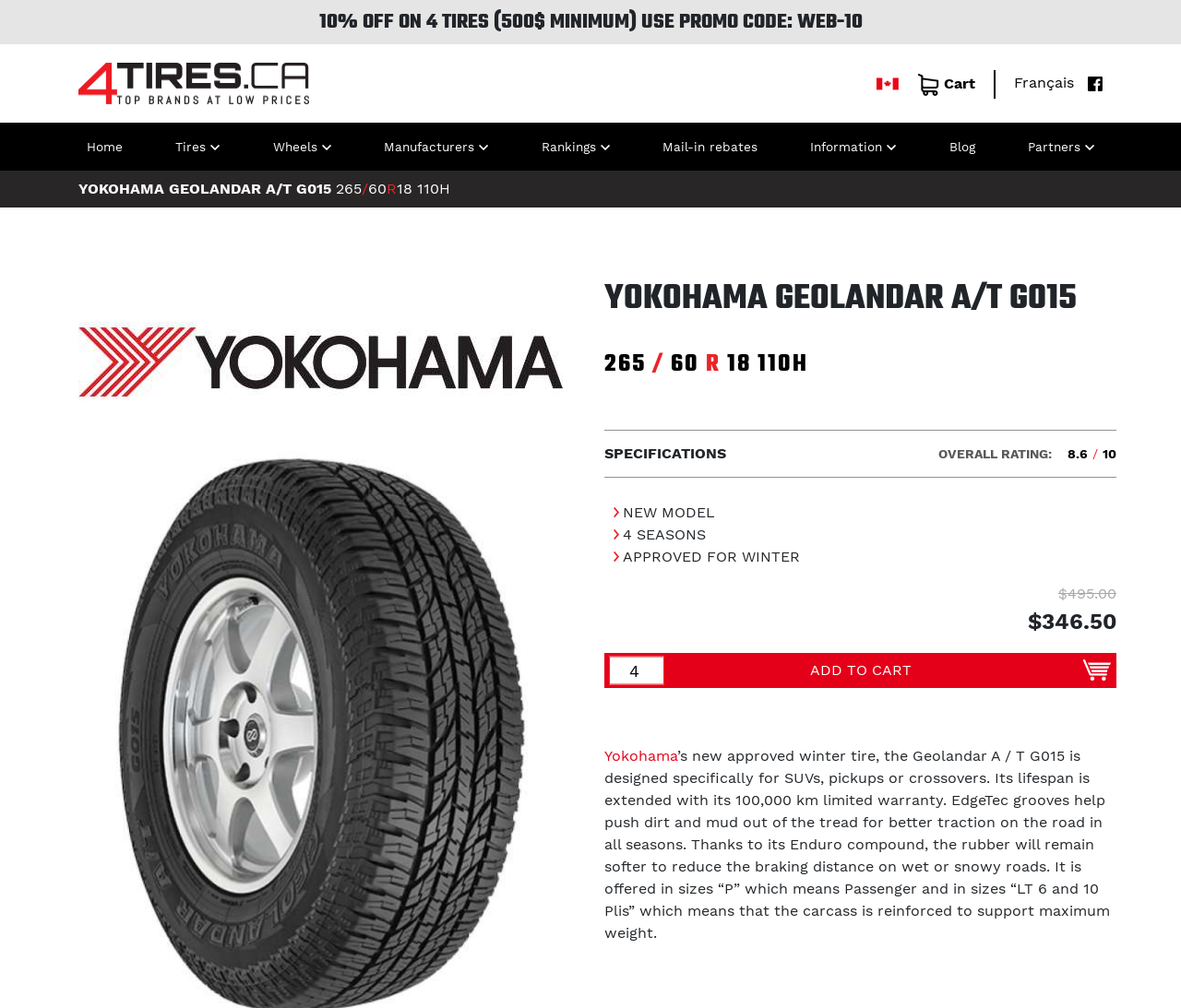Determine the bounding box coordinates of the clickable region to follow the instruction: "Click the 'ADD TO CART' button".

[0.512, 0.647, 0.945, 0.682]